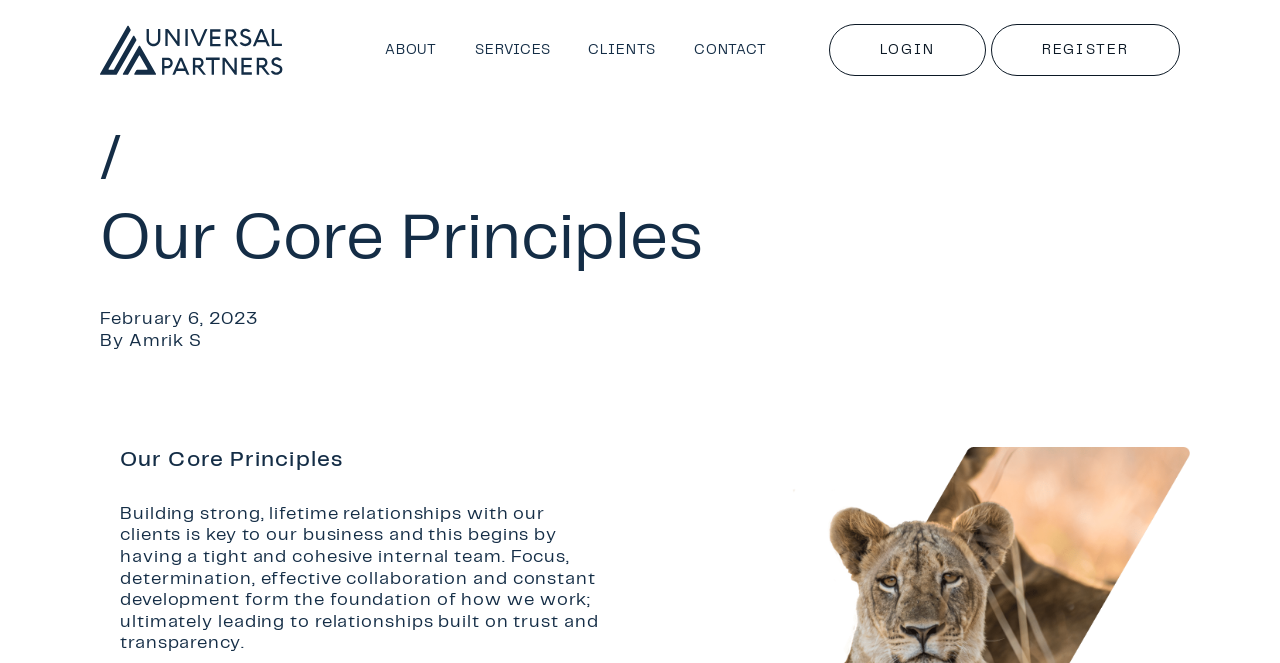Answer this question in one word or a short phrase: What is the date mentioned on the webpage?

February 6, 2023